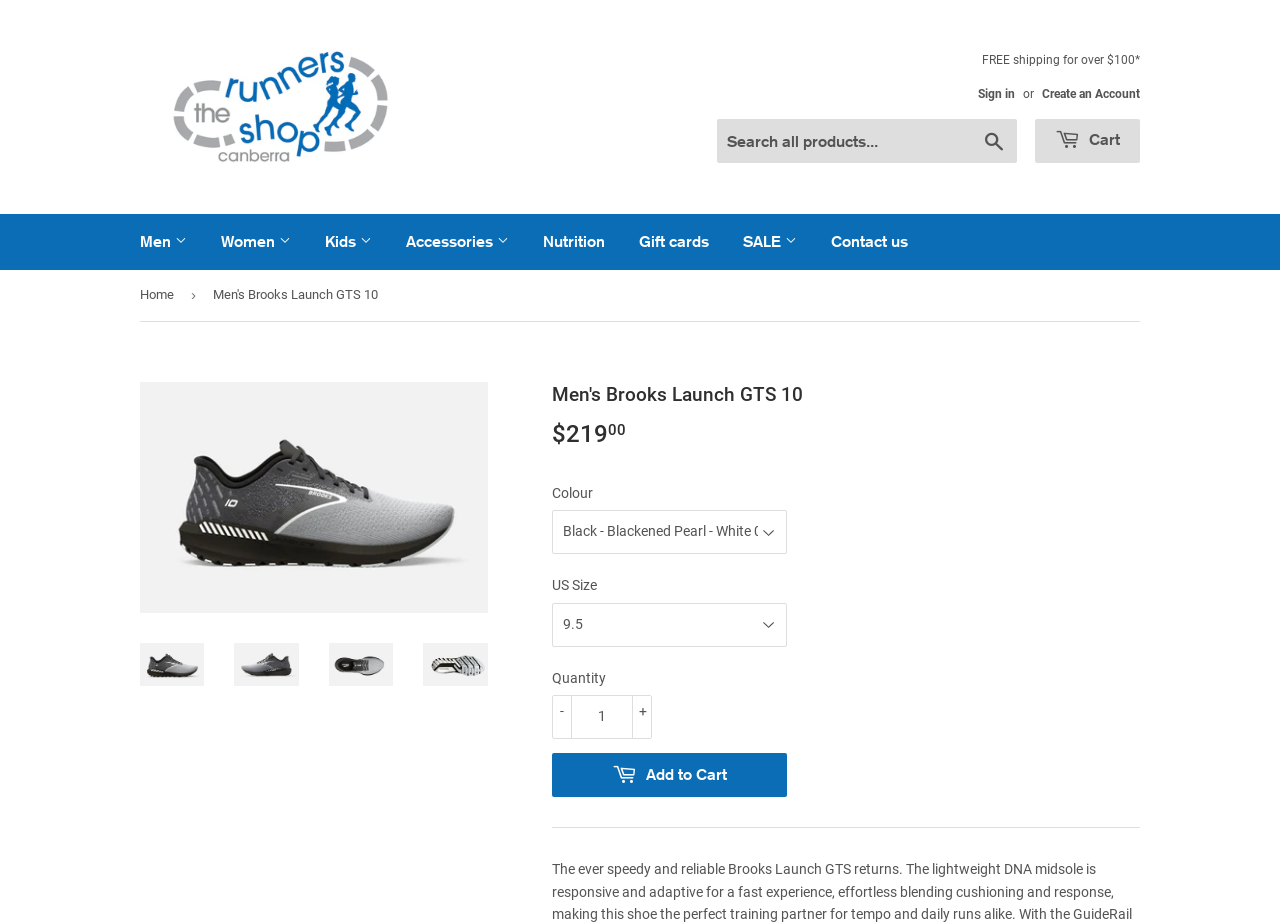Please give a succinct answer to the question in one word or phrase:
How many colour options are available for Men's Brooks Launch GTS 10?

Unknown